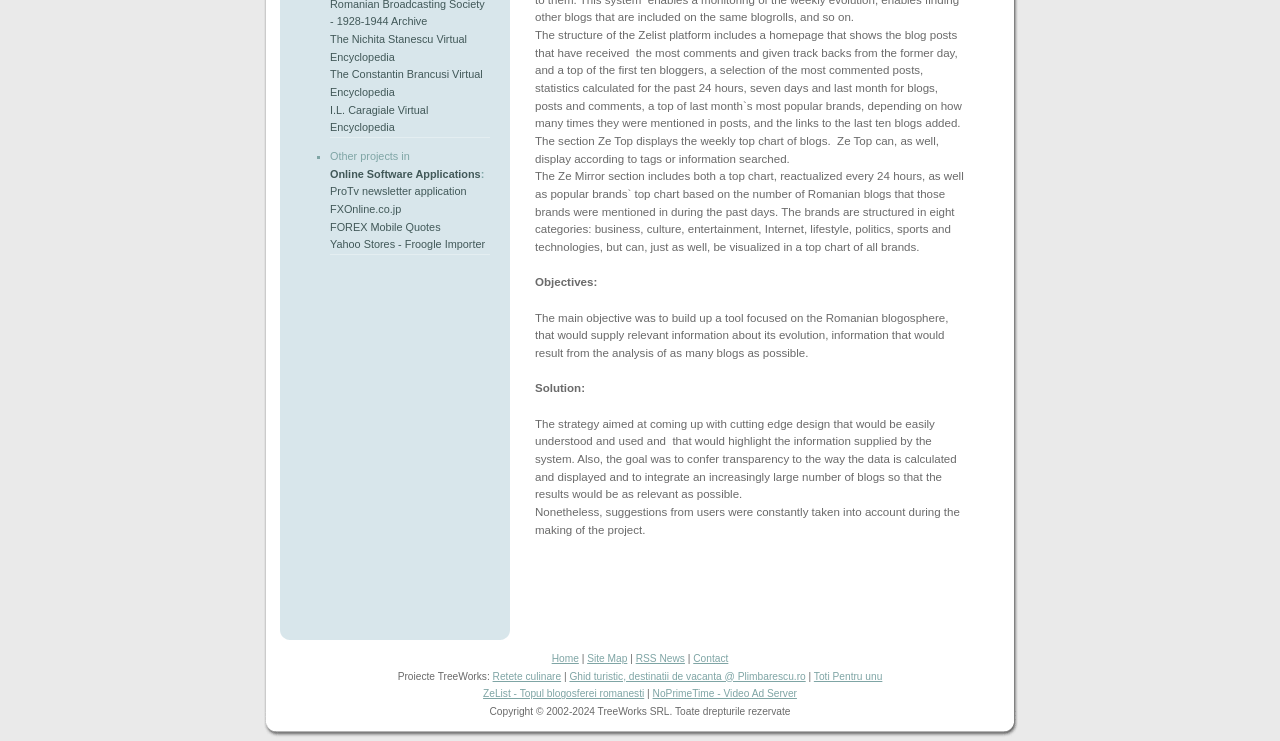Based on the element description: "RSS News", identify the UI element and provide its bounding box coordinates. Use four float numbers between 0 and 1, [left, top, right, bottom].

[0.497, 0.881, 0.535, 0.896]